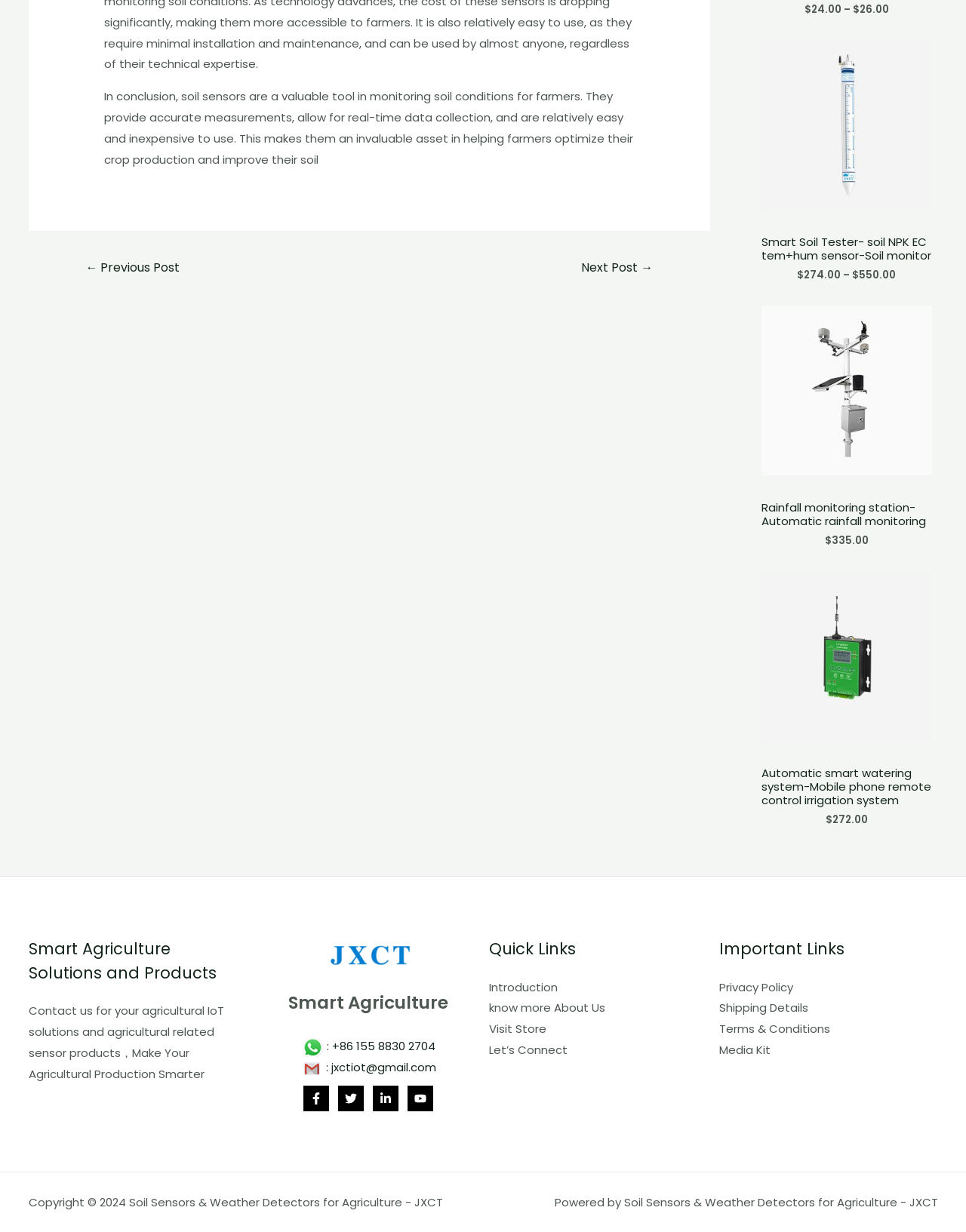Determine the bounding box coordinates of the region to click in order to accomplish the following instruction: "Click on the 'Smart Soil Tester' link". Provide the coordinates as four float numbers between 0 and 1, specifically [left, top, right, bottom].

[0.788, 0.033, 0.964, 0.218]